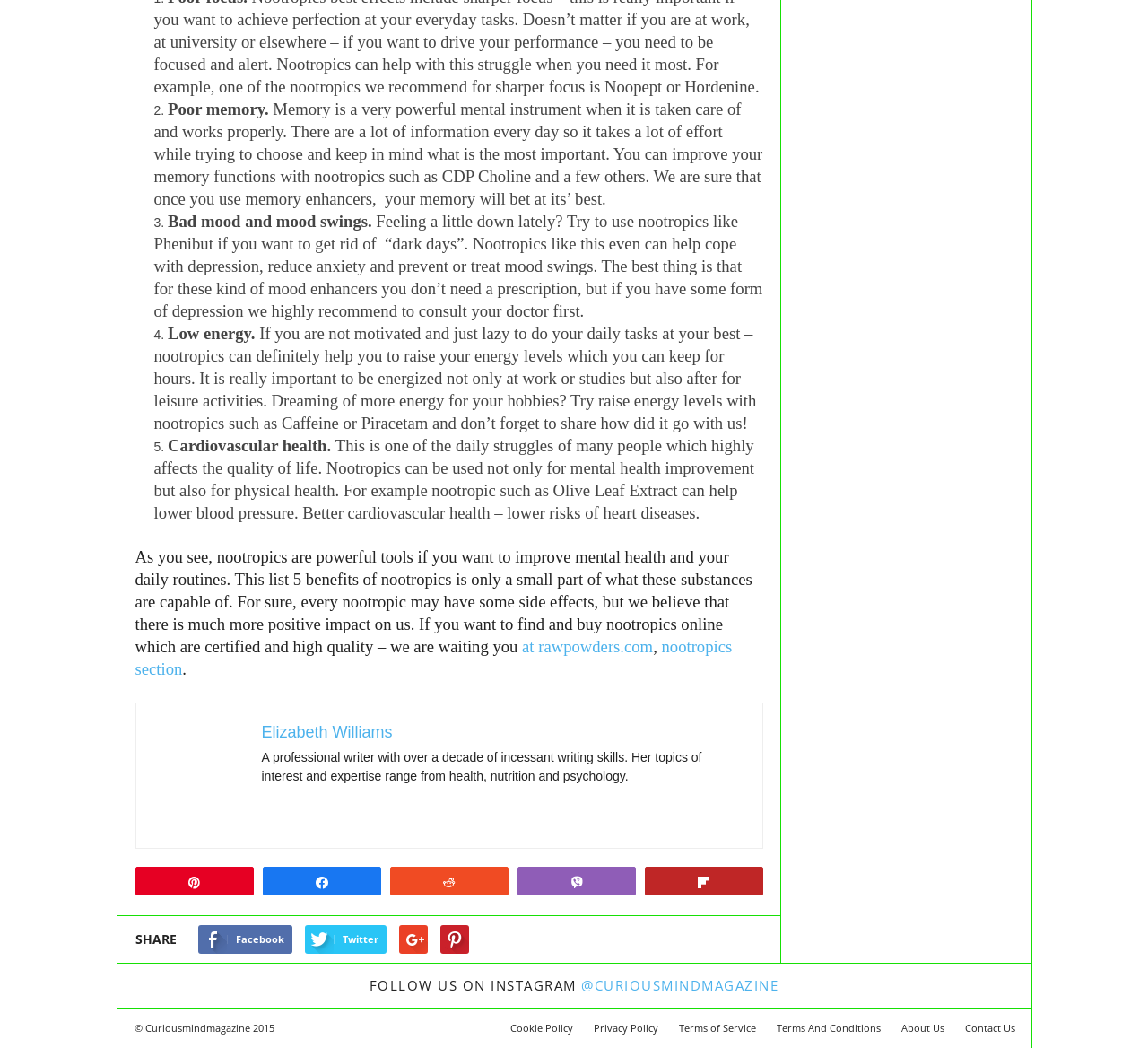Determine the bounding box coordinates for the element that should be clicked to follow this instruction: "Check out 'Bonus'". The coordinates should be given as four float numbers between 0 and 1, in the format [left, top, right, bottom].

None